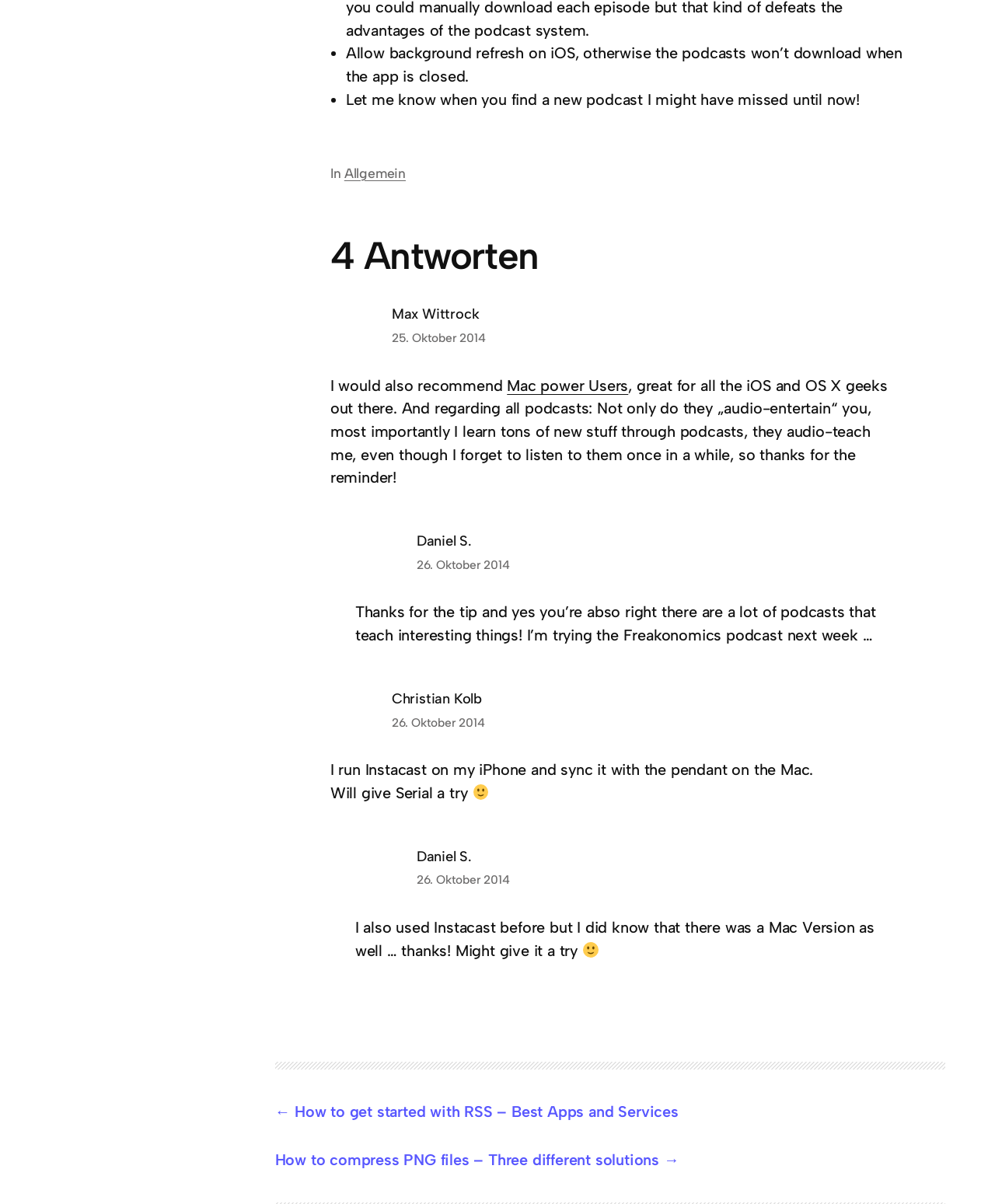Provide the bounding box coordinates for the UI element described in this sentence: "Allgemein". The coordinates should be four float values between 0 and 1, i.e., [left, top, right, bottom].

[0.346, 0.06, 0.405, 0.073]